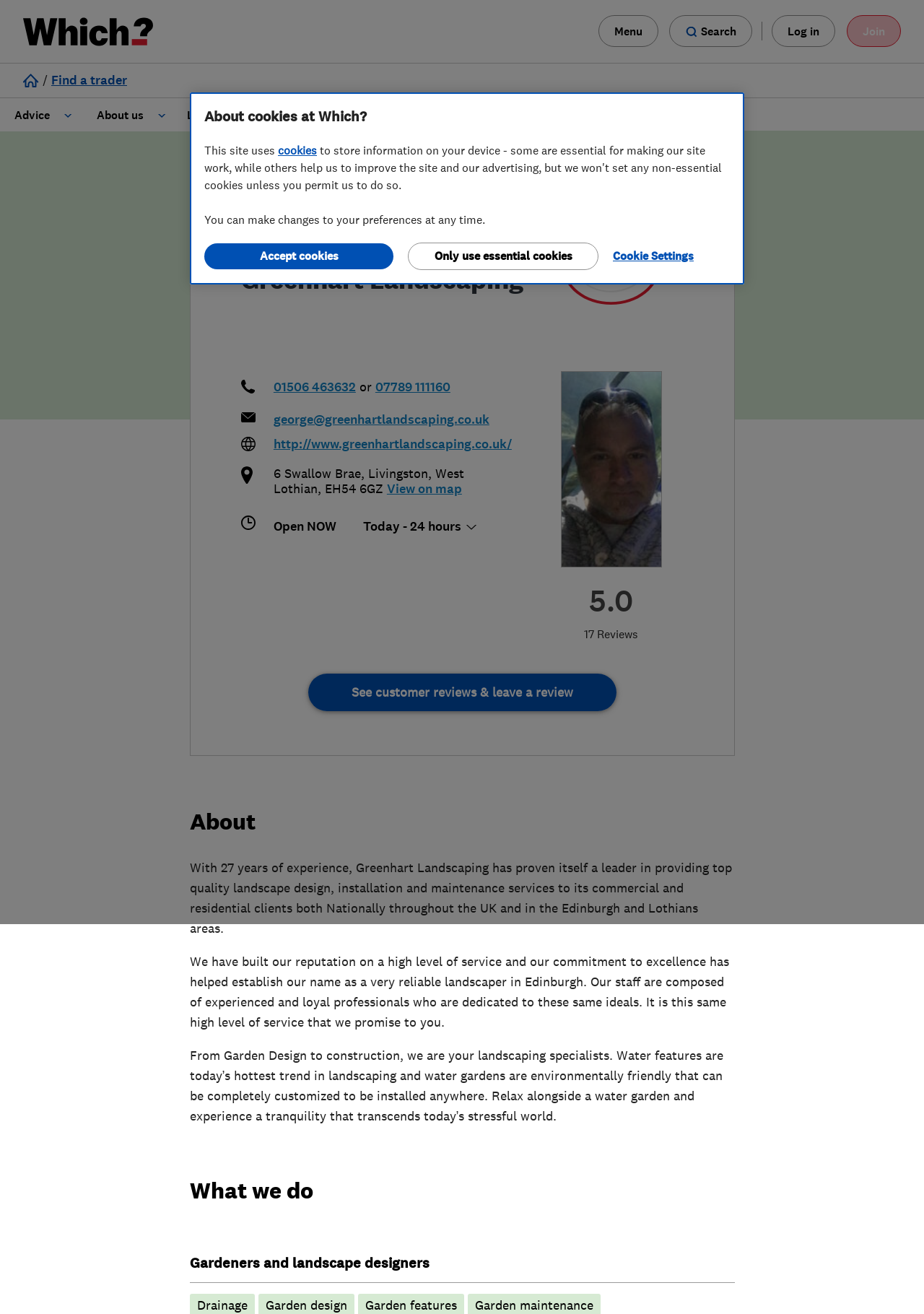Please specify the bounding box coordinates for the clickable region that will help you carry out the instruction: "Call 01506 463632".

[0.296, 0.319, 0.385, 0.332]